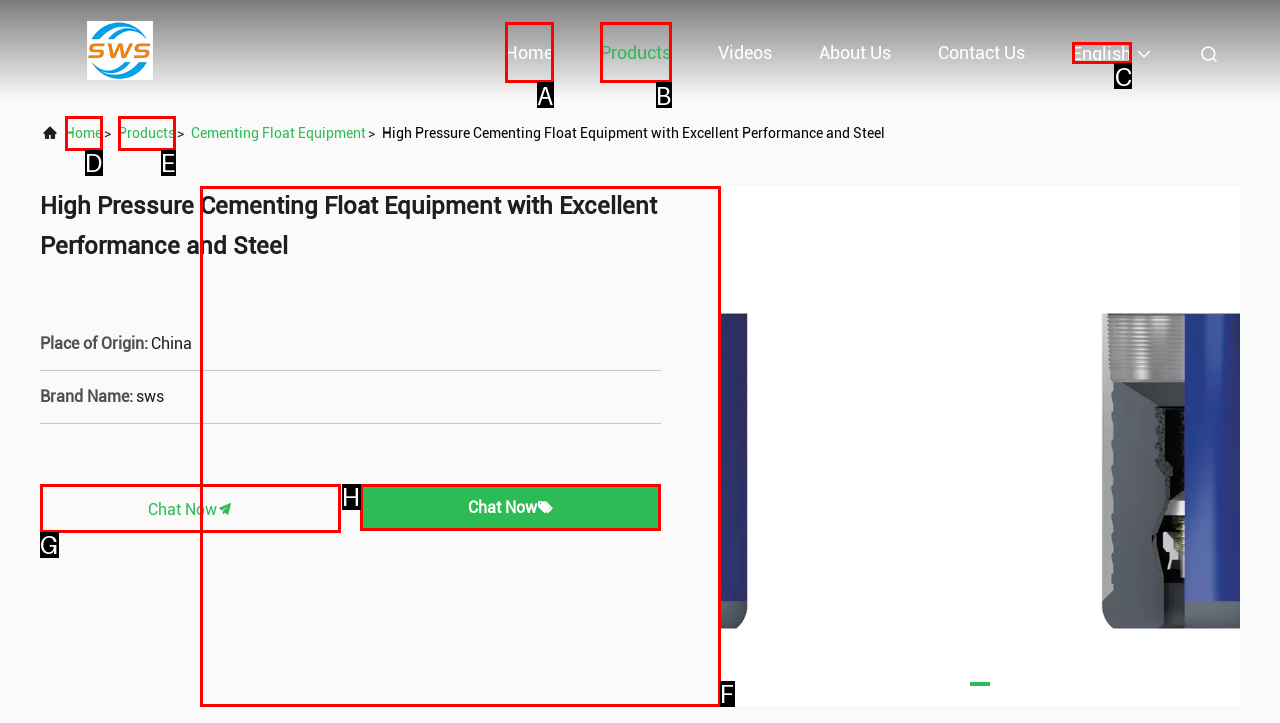Determine the HTML element to be clicked to complete the task: Switch to English. Answer by giving the letter of the selected option.

C